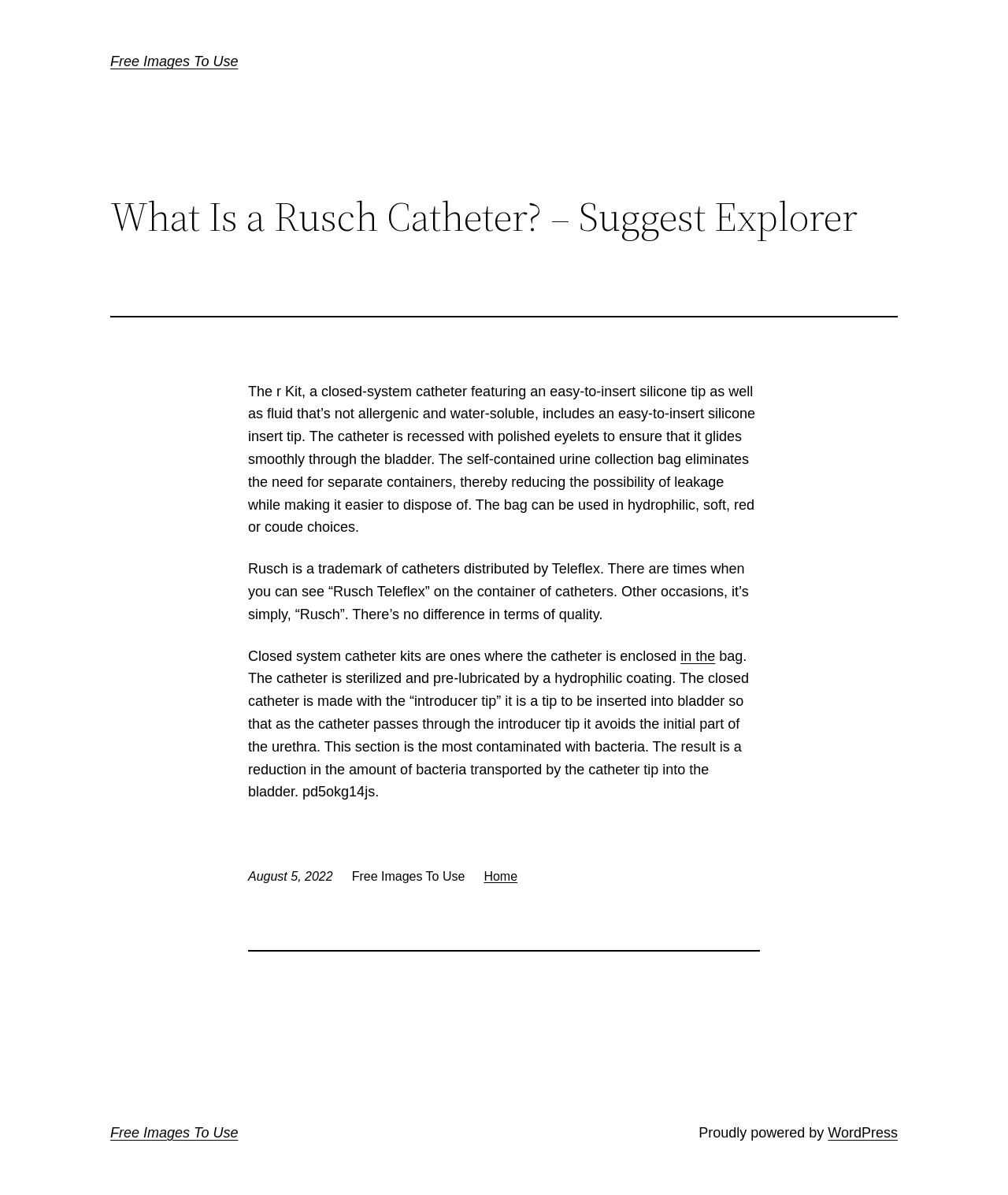Find the bounding box coordinates corresponding to the UI element with the description: "Home". The coordinates should be formatted as [left, top, right, bottom], with values as floats between 0 and 1.

[0.48, 0.728, 0.513, 0.739]